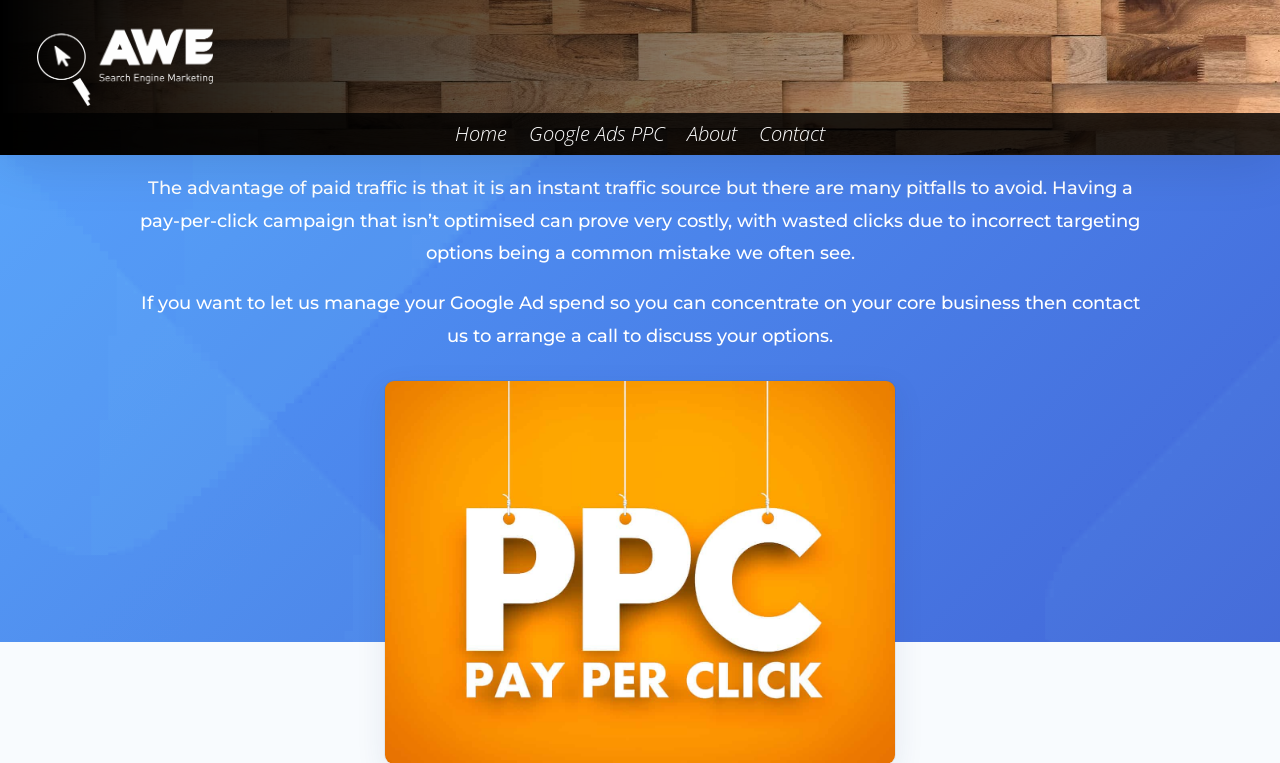Please identify the webpage's heading and generate its text content.

Google Ads Pay Per Click